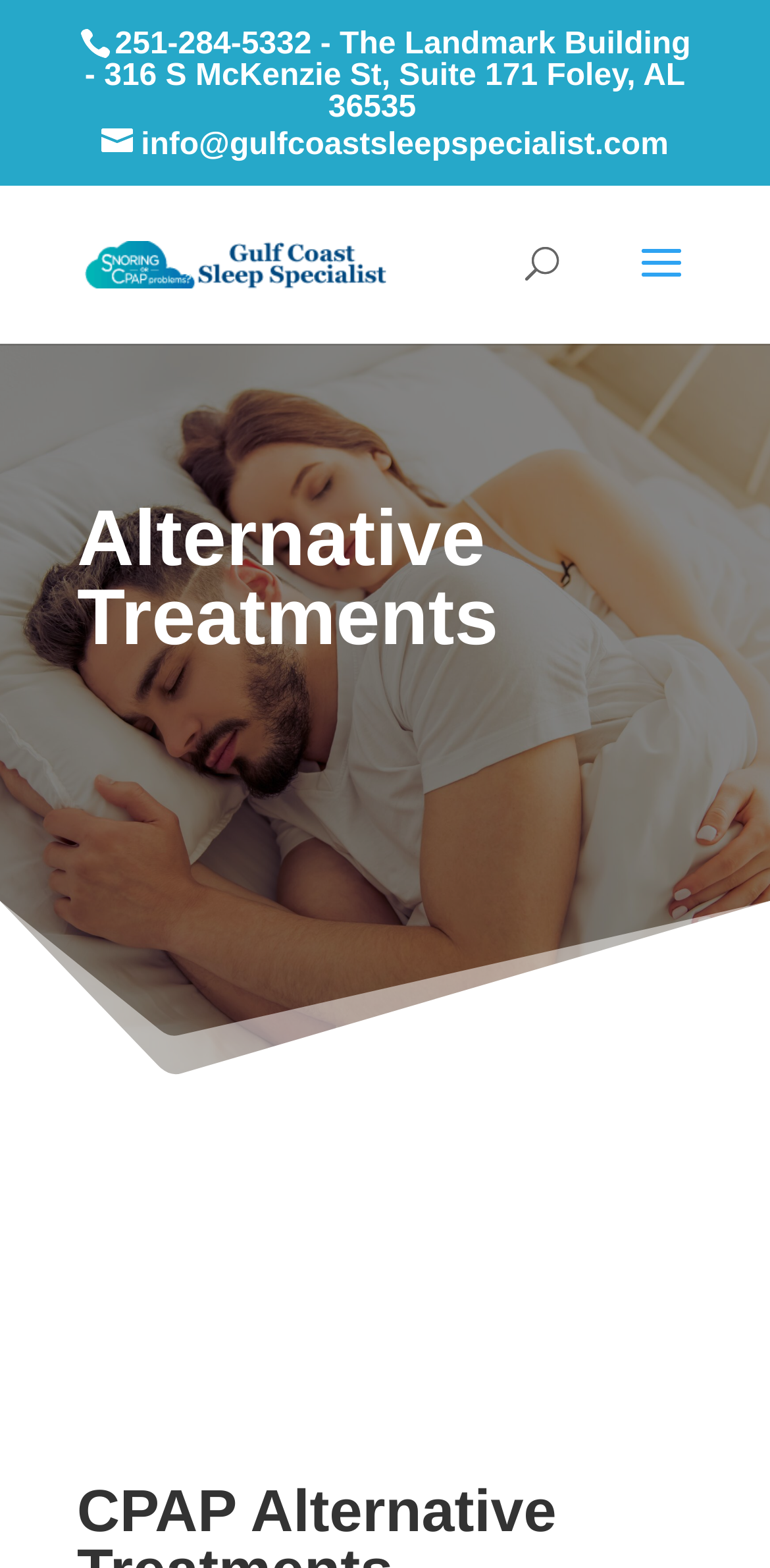Please study the image and answer the question comprehensively:
What is the email address of the sleep specialist?

I found the email address by looking at the link element that contains the email address, which is located near the top of the page.